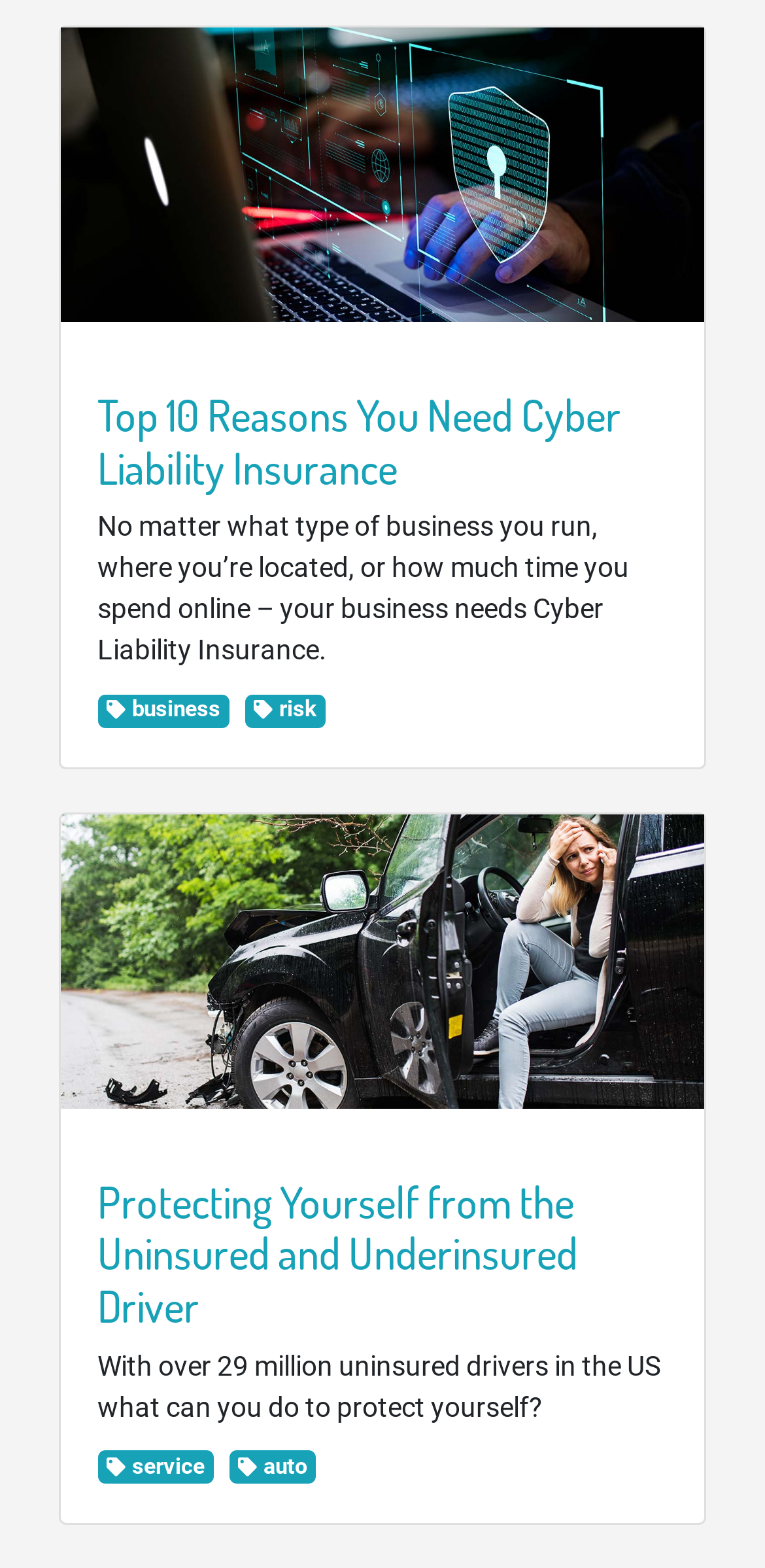Locate the bounding box coordinates of the segment that needs to be clicked to meet this instruction: "Click on Top 10 Reasons You Need Cyber Liability Insurance".

[0.128, 0.247, 0.812, 0.315]